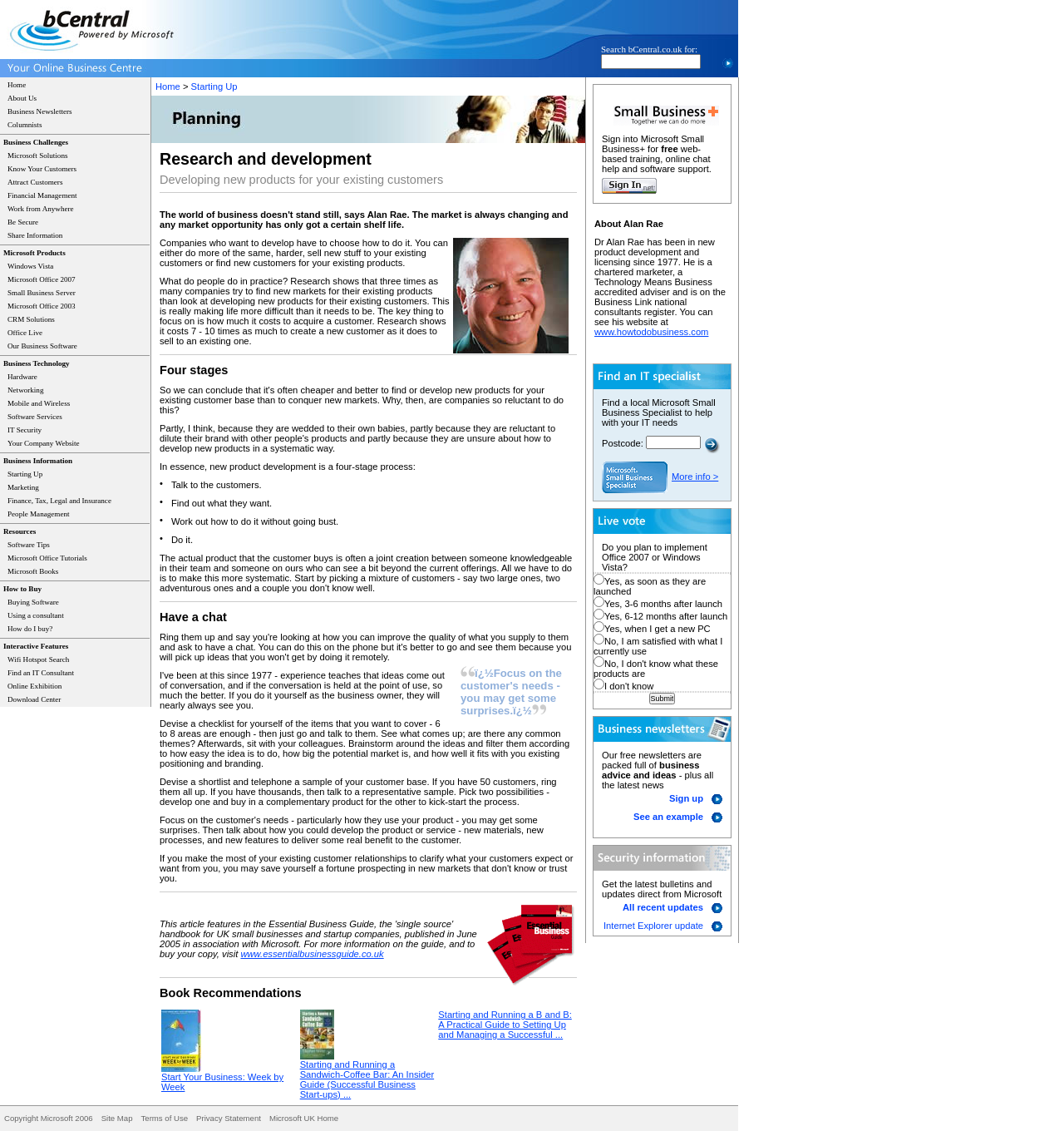Use a single word or phrase to answer the question: What is the name of the person quoted in the article?

Alan Rae